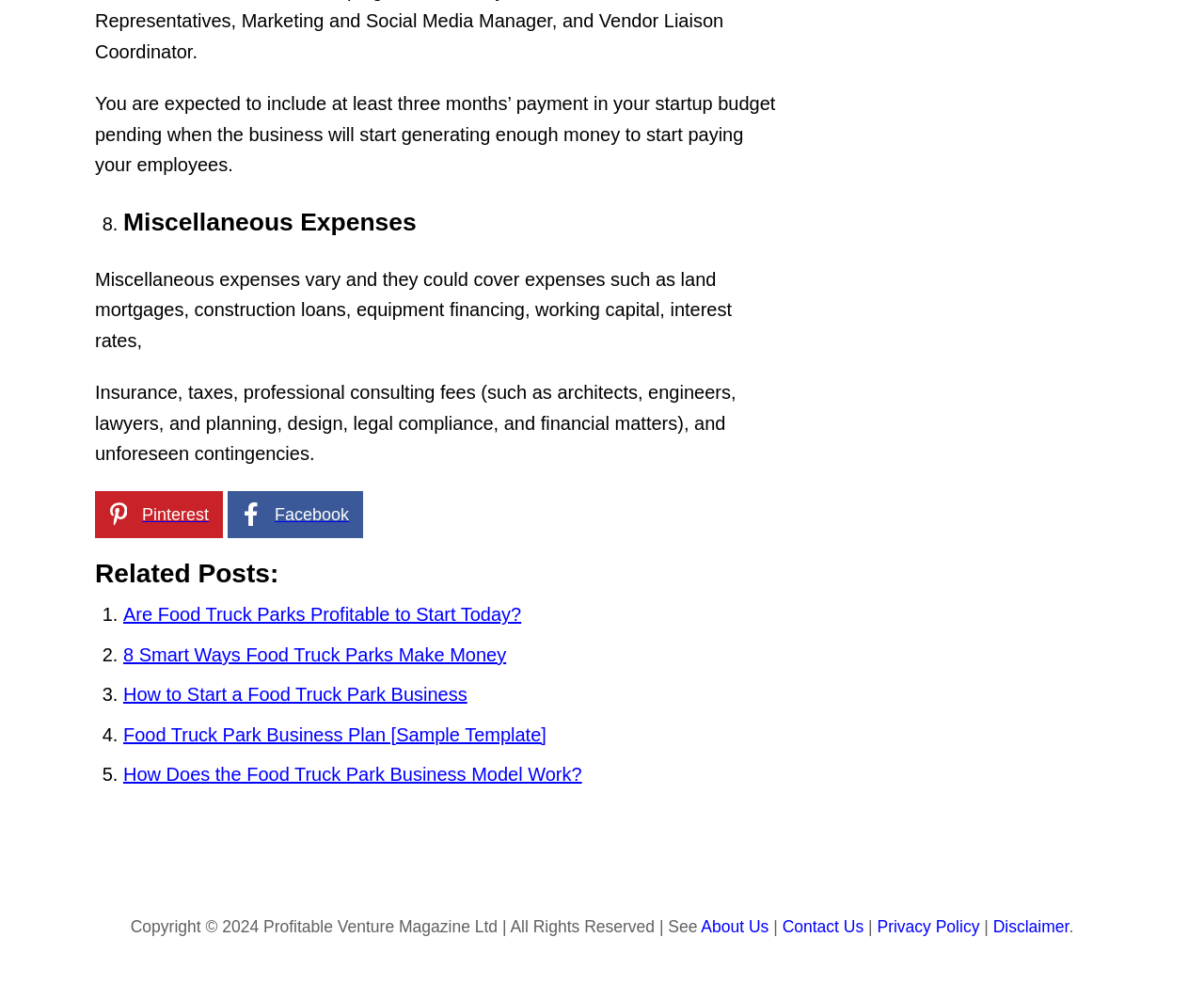Locate the bounding box coordinates of the element's region that should be clicked to carry out the following instruction: "Check the related post about Food Truck Park Business Plan". The coordinates need to be four float numbers between 0 and 1, i.e., [left, top, right, bottom].

[0.102, 0.735, 0.454, 0.756]